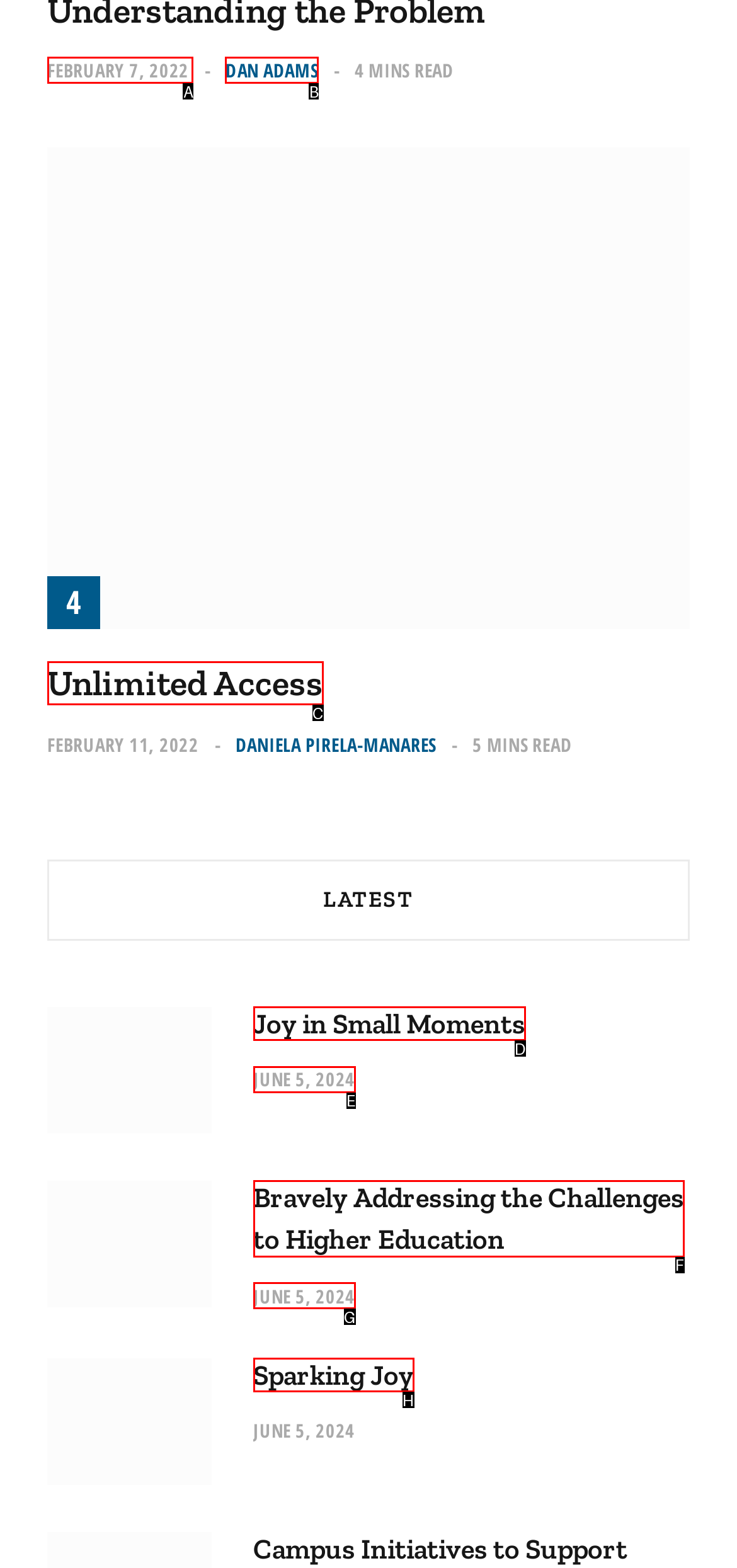Based on the description: Dan Adams, select the HTML element that fits best. Provide the letter of the matching option.

B